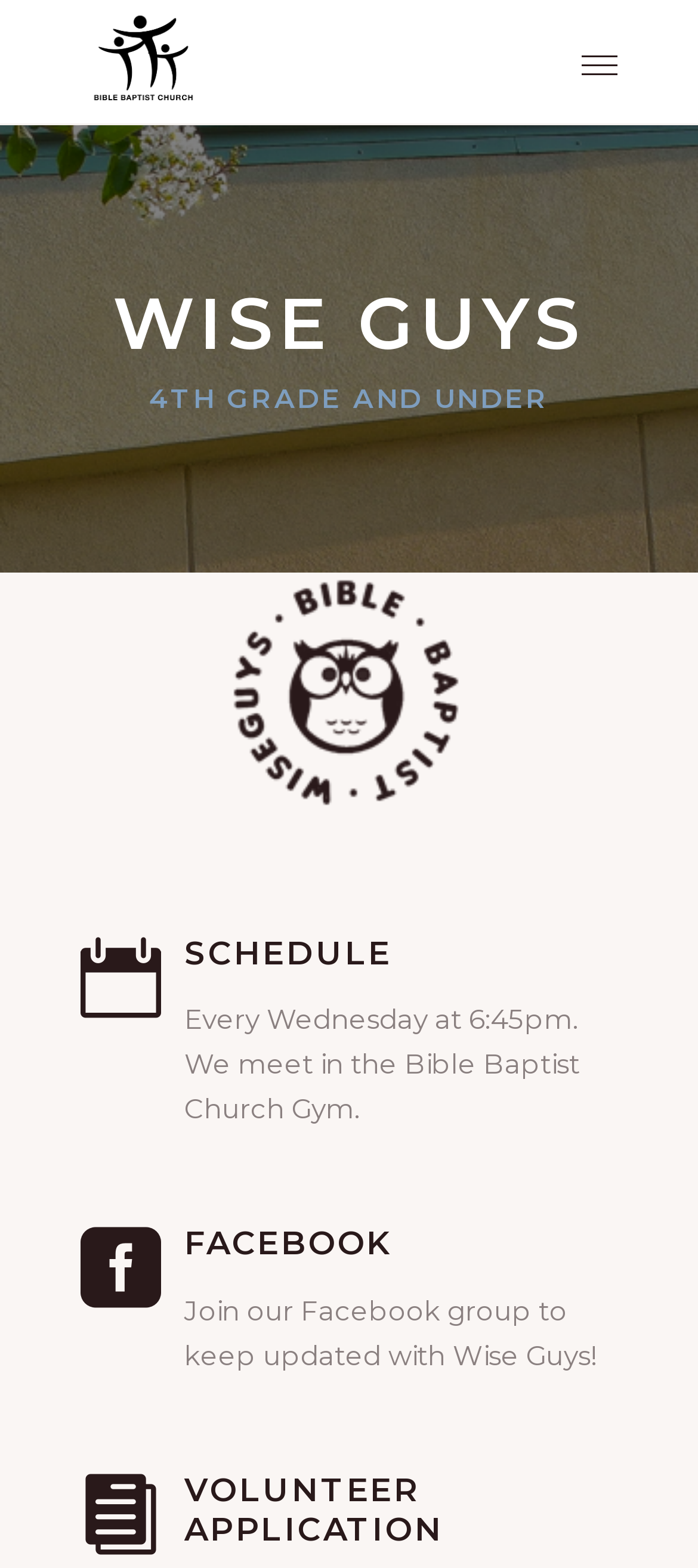Identify the bounding box of the HTML element described here: "Schedule". Provide the coordinates as four float numbers between 0 and 1: [left, top, right, bottom].

[0.264, 0.597, 0.562, 0.621]